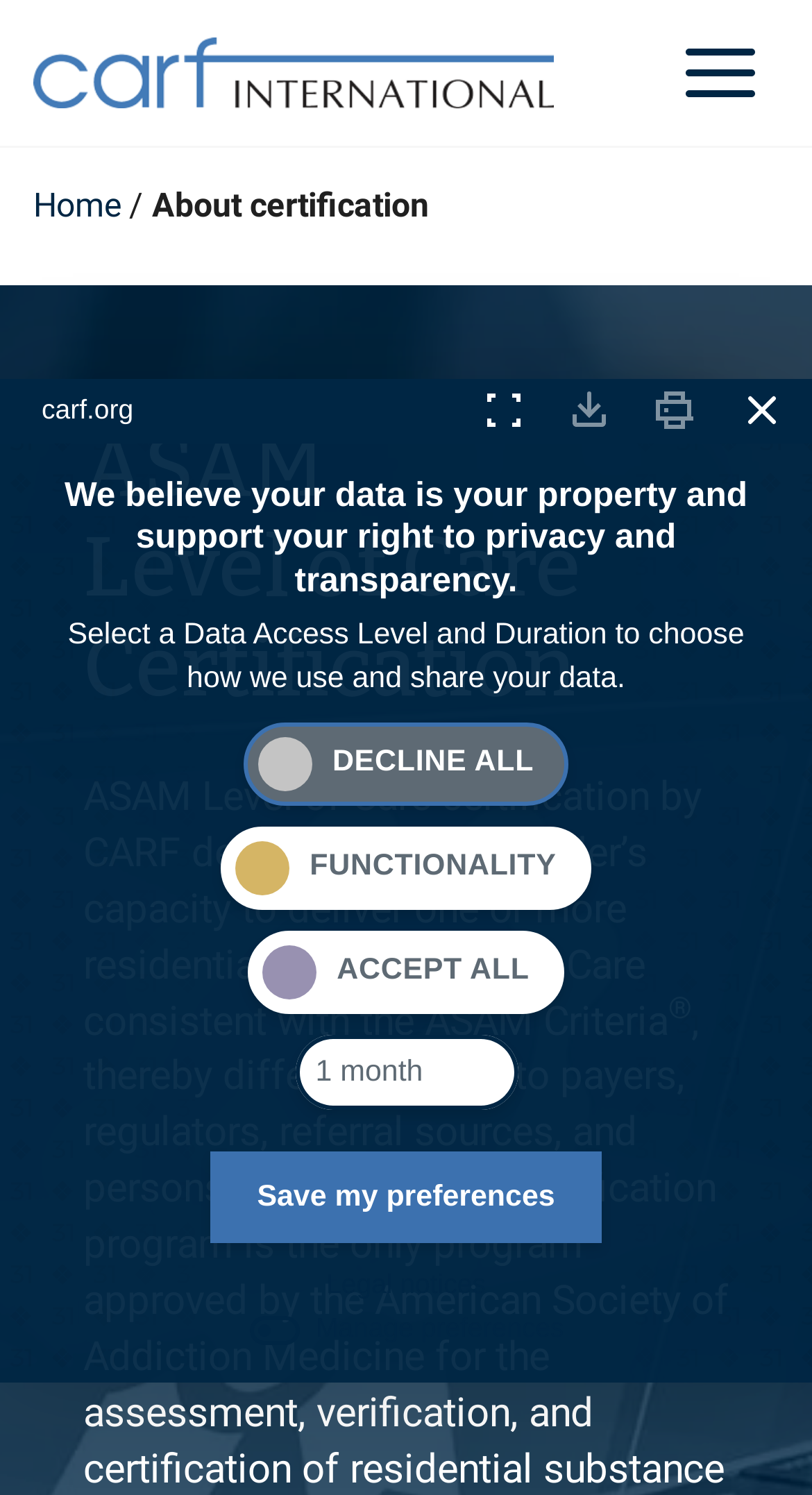Based on the image, please respond to the question with as much detail as possible:
What is the function of the 'Save my preferences' button?

The function of the 'Save my preferences' button can be inferred from its location and context, as it is placed below the radiogroup and combobox sections, suggesting that it is used to save the user's preferences for data access levels and duration.